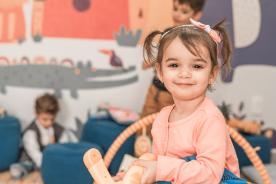Give a one-word or short-phrase answer to the following question: 
What type of attractions are highlighted in the article?

Kids' attractions